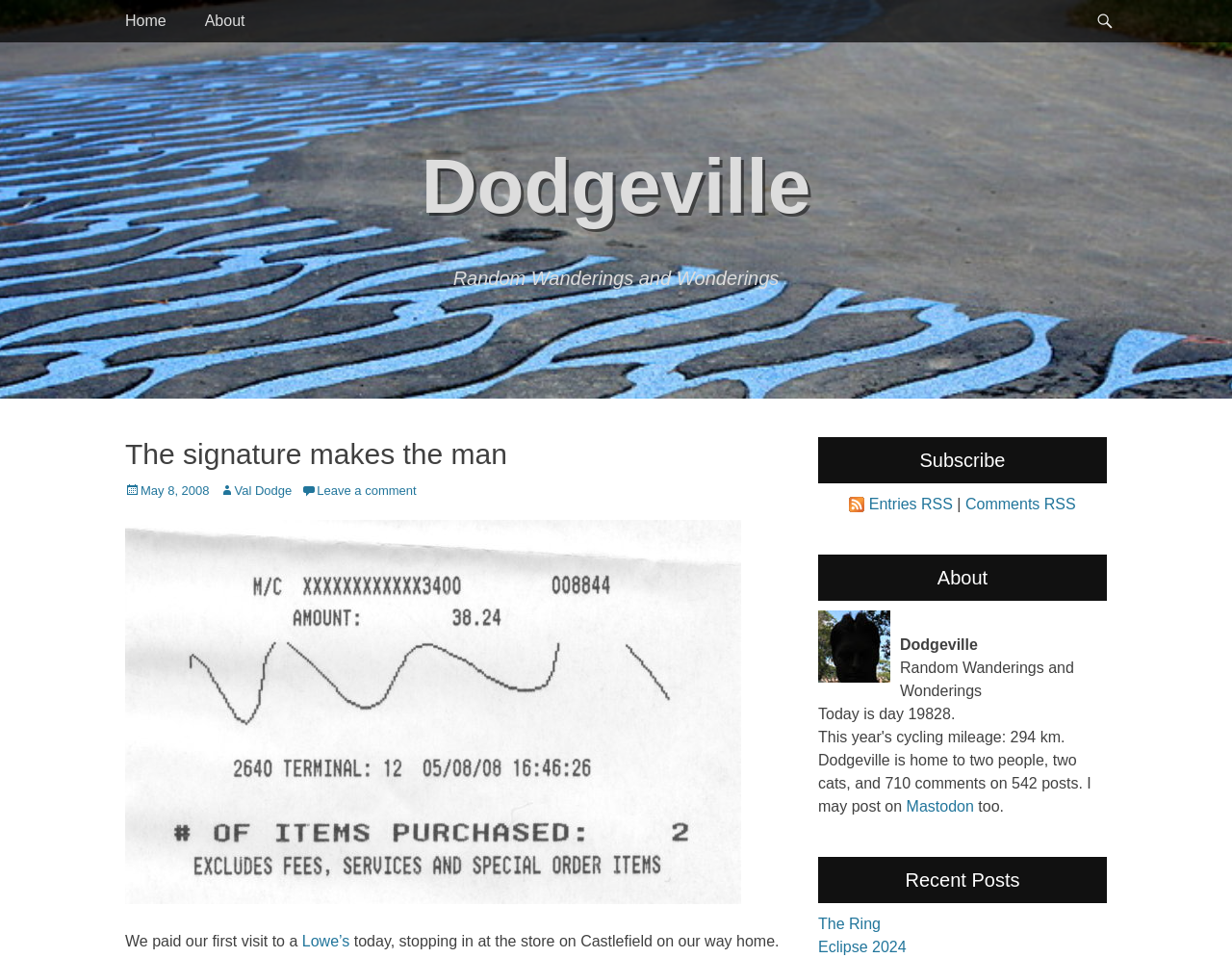Please extract the webpage's main title and generate its text content.

The signature makes the man